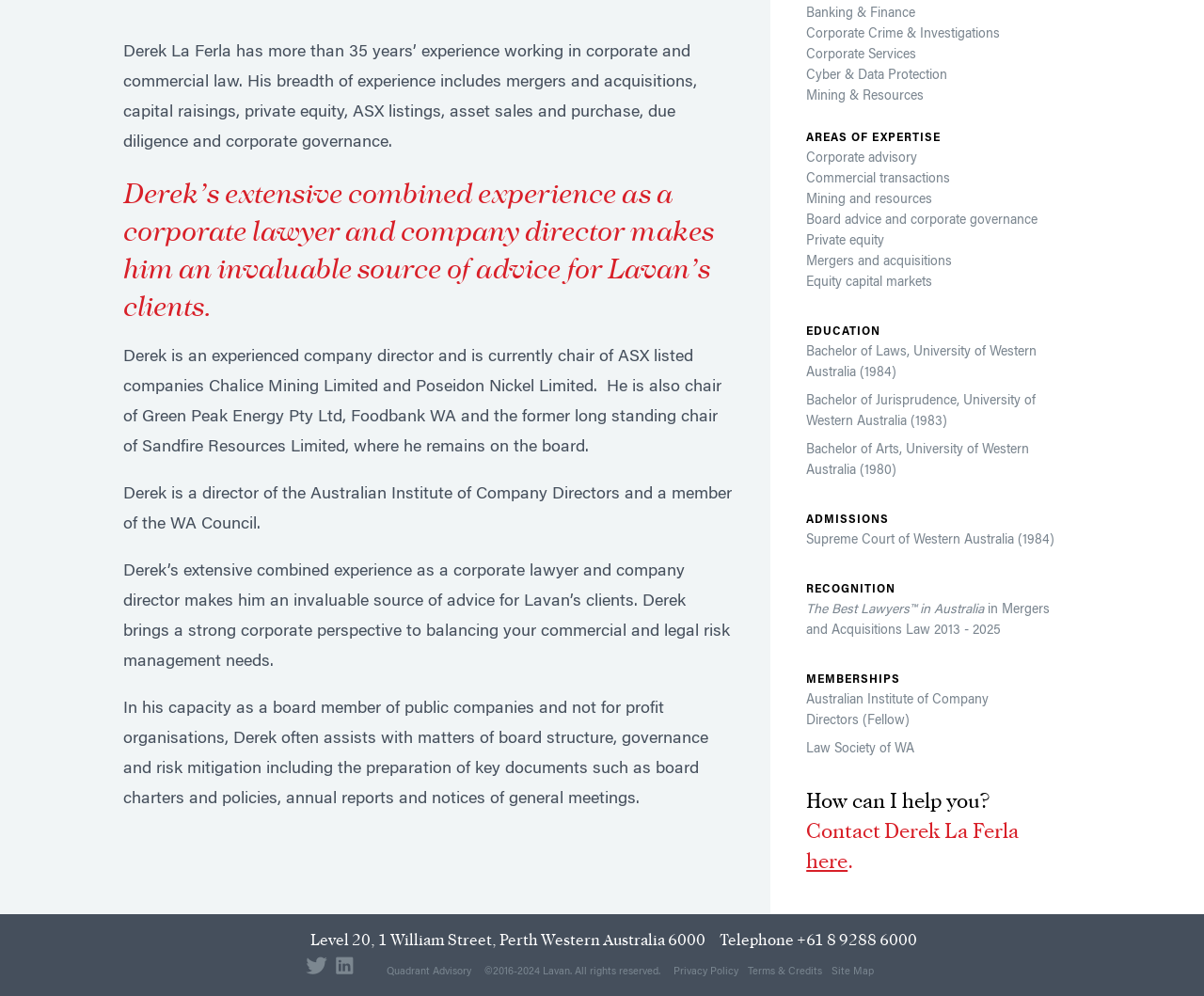Find the bounding box coordinates of the clickable element required to execute the following instruction: "Read about Lavan's Privacy Policy". Provide the coordinates as four float numbers between 0 and 1, i.e., [left, top, right, bottom].

[0.555, 0.971, 0.617, 0.981]